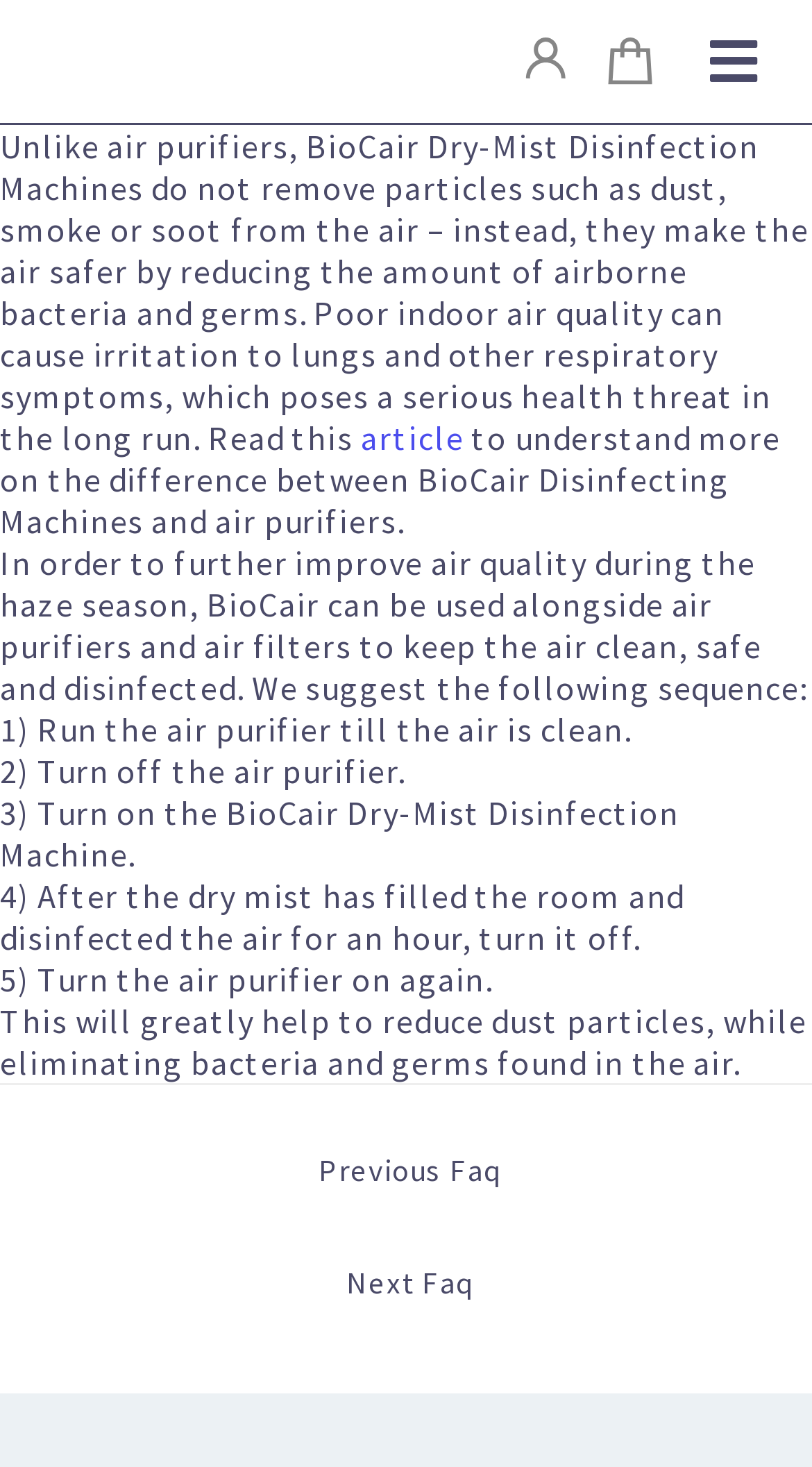How can BioCair be used with air purifiers?
Refer to the image and provide a thorough answer to the question.

The webpage suggests using BioCair alongside air purifiers and air filters to keep the air clean, safe and disinfected. The suggested sequence is to first run the air purifier, then turn it off, followed by turning on the BioCair Dry-Mist Disinfection Machine, and finally turning the air purifier on again.